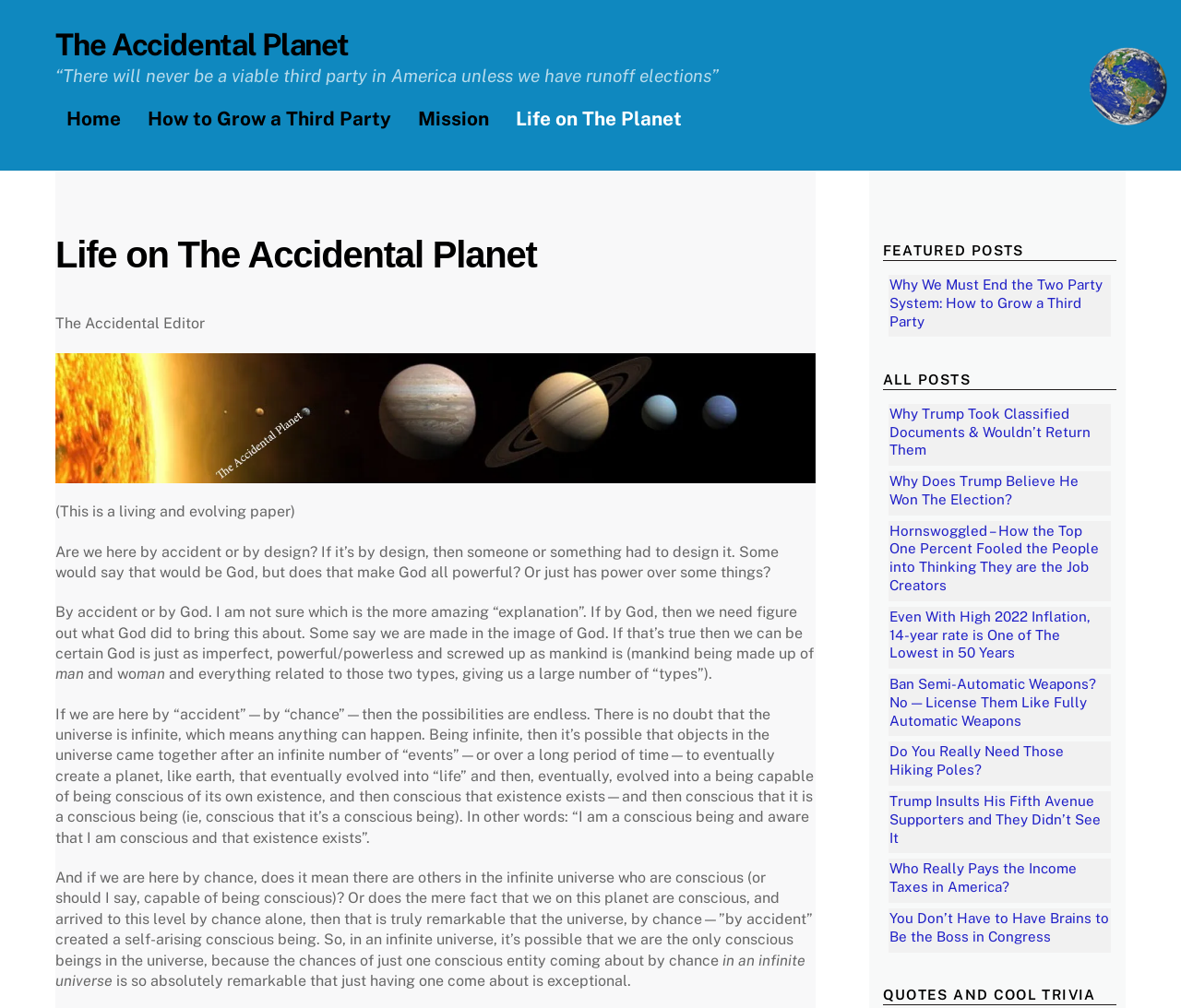Identify the bounding box for the UI element that is described as follows: "About Us".

None